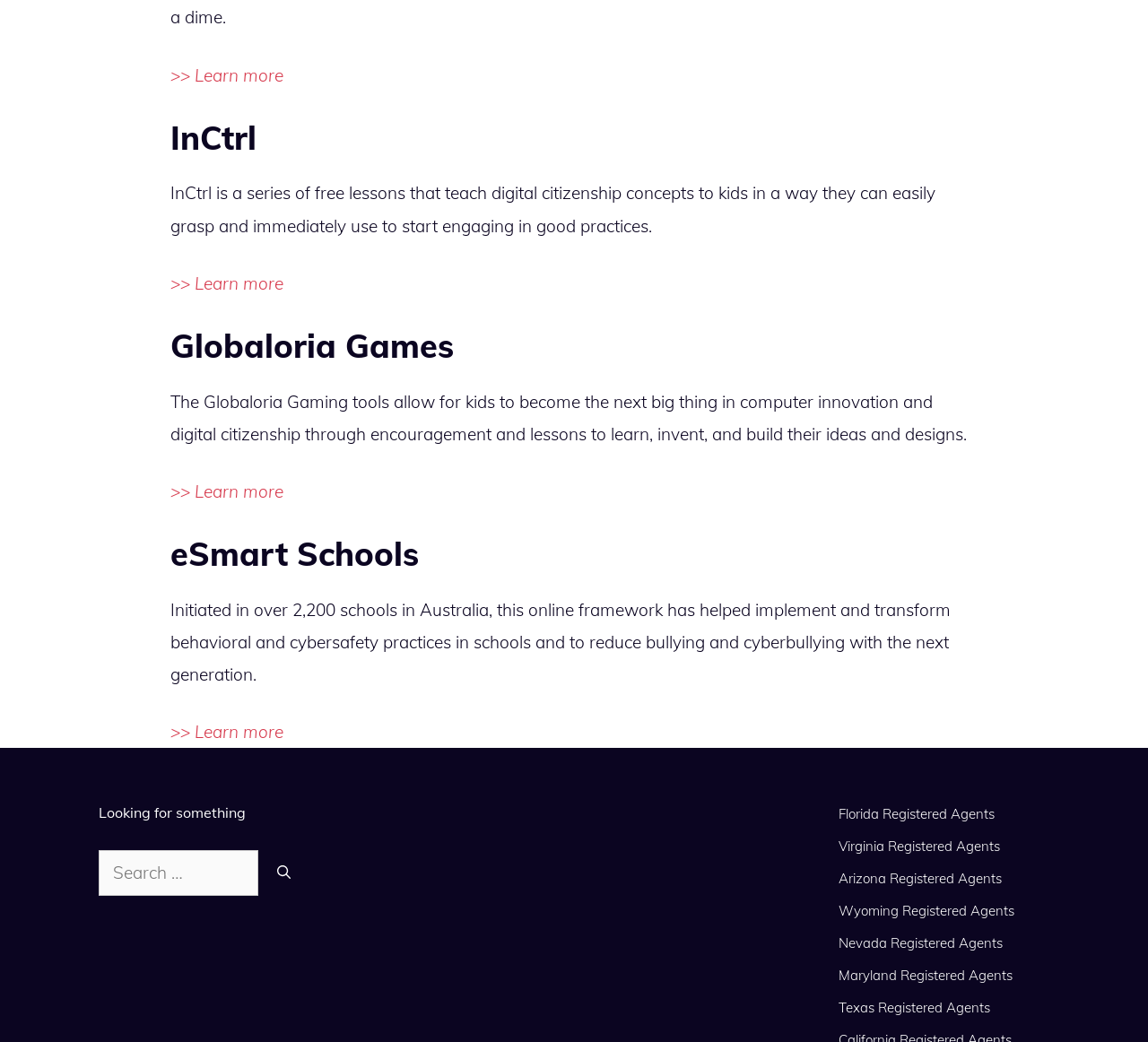Please provide the bounding box coordinates for the element that needs to be clicked to perform the following instruction: "Explore Globaloria Games". The coordinates should be given as four float numbers between 0 and 1, i.e., [left, top, right, bottom].

[0.148, 0.461, 0.247, 0.482]